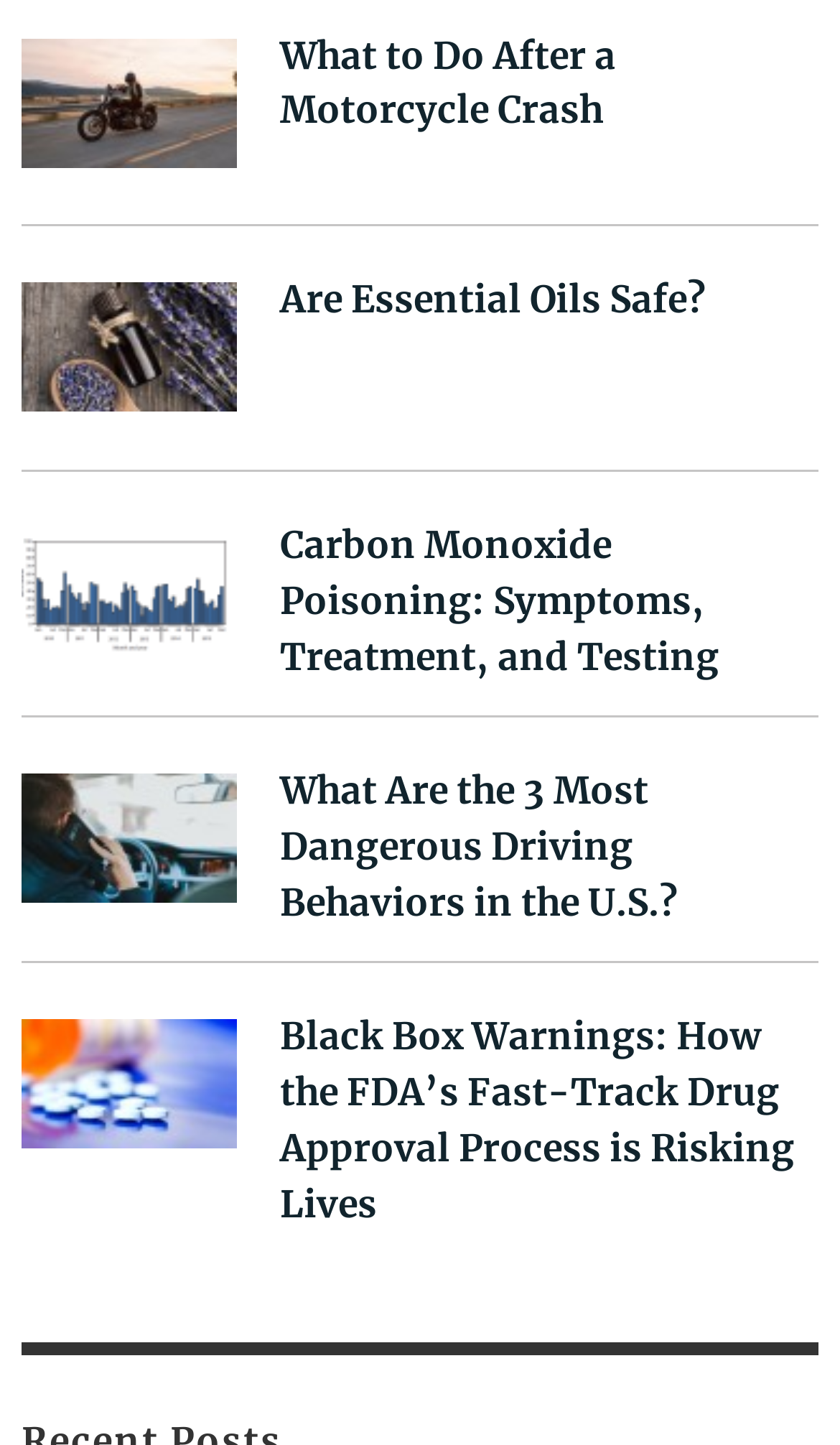Please identify the bounding box coordinates of the element that needs to be clicked to perform the following instruction: "explore carbon monoxide poisoning symptoms".

[0.026, 0.358, 0.308, 0.478]